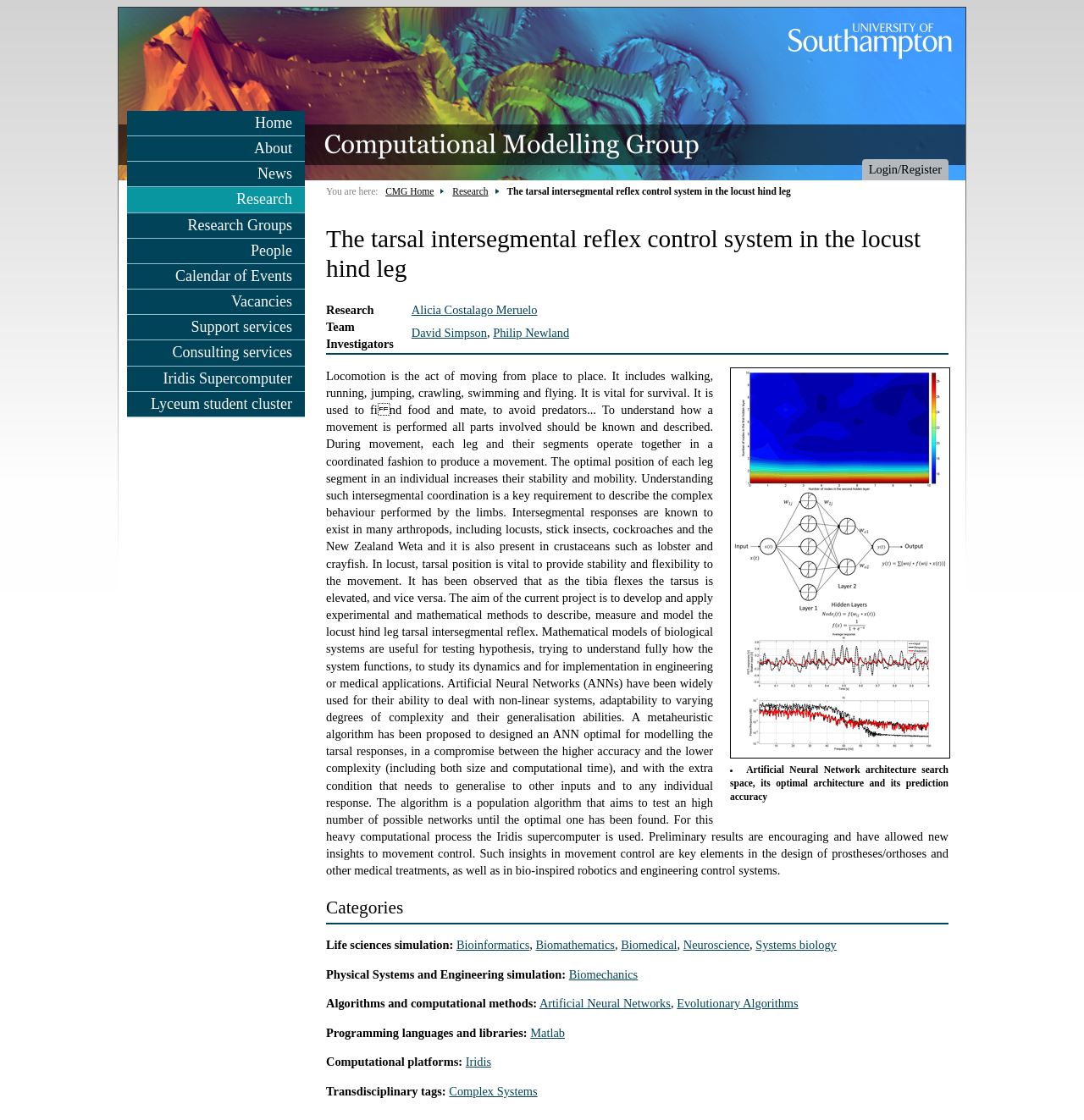Please specify the bounding box coordinates of the clickable region to carry out the following instruction: "Explore the 'Iridis Supercomputer' link". The coordinates should be four float numbers between 0 and 1, in the format [left, top, right, bottom].

[0.117, 0.327, 0.281, 0.349]